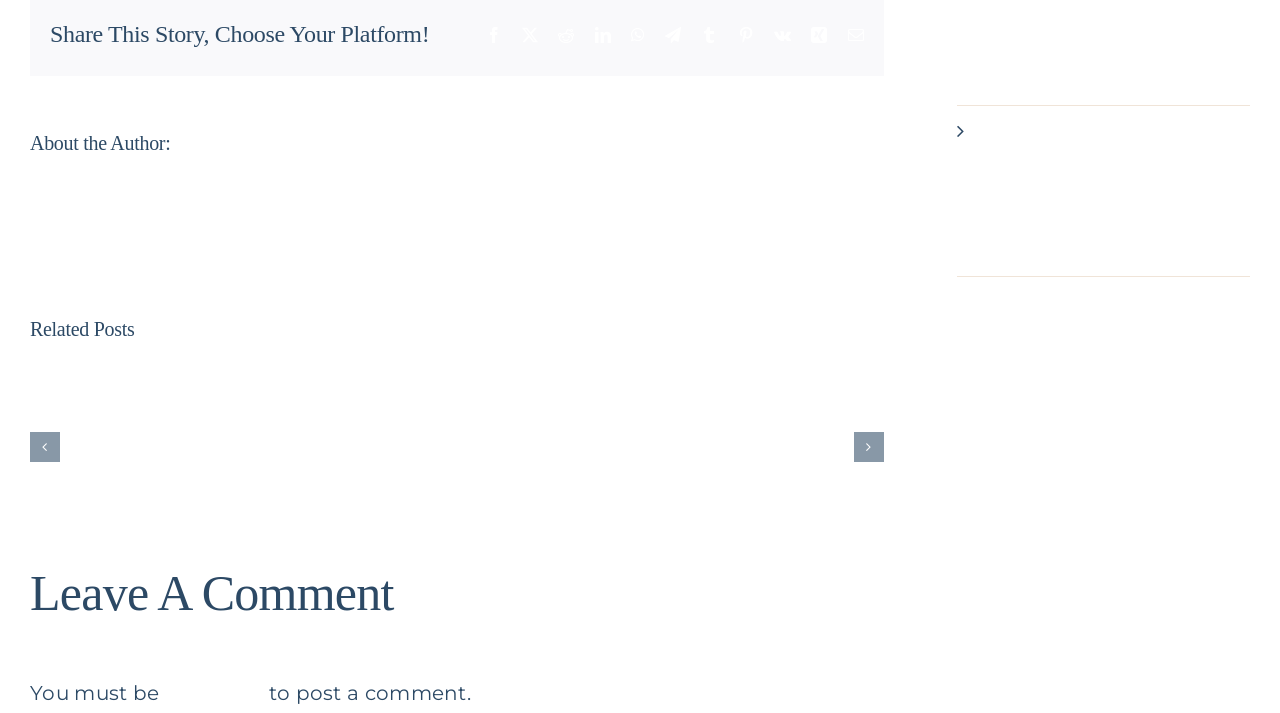What is required to post a comment?
Provide a detailed and extensive answer to the question.

To post a comment, one must be logged in, as indicated by the text 'You must be logged in to post a comment' at the bottom of the webpage.